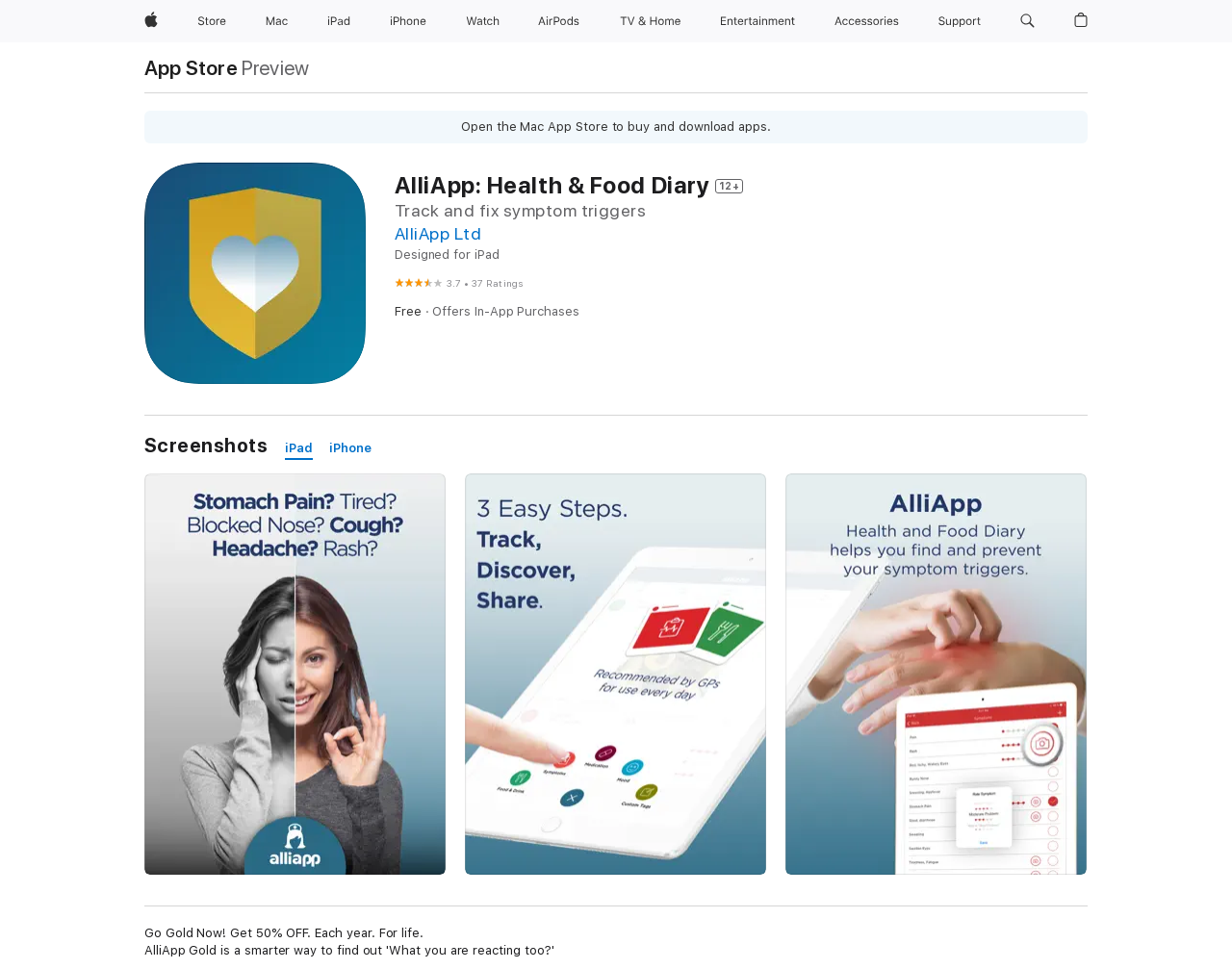Using the information in the image, could you please answer the following question in detail:
What devices is the app compatible with?

The answer can be found in the links 'iPad' and 'iPhone' which are located below the screenshots of the app. They indicate that the app is compatible with both iPad and iPhone devices.